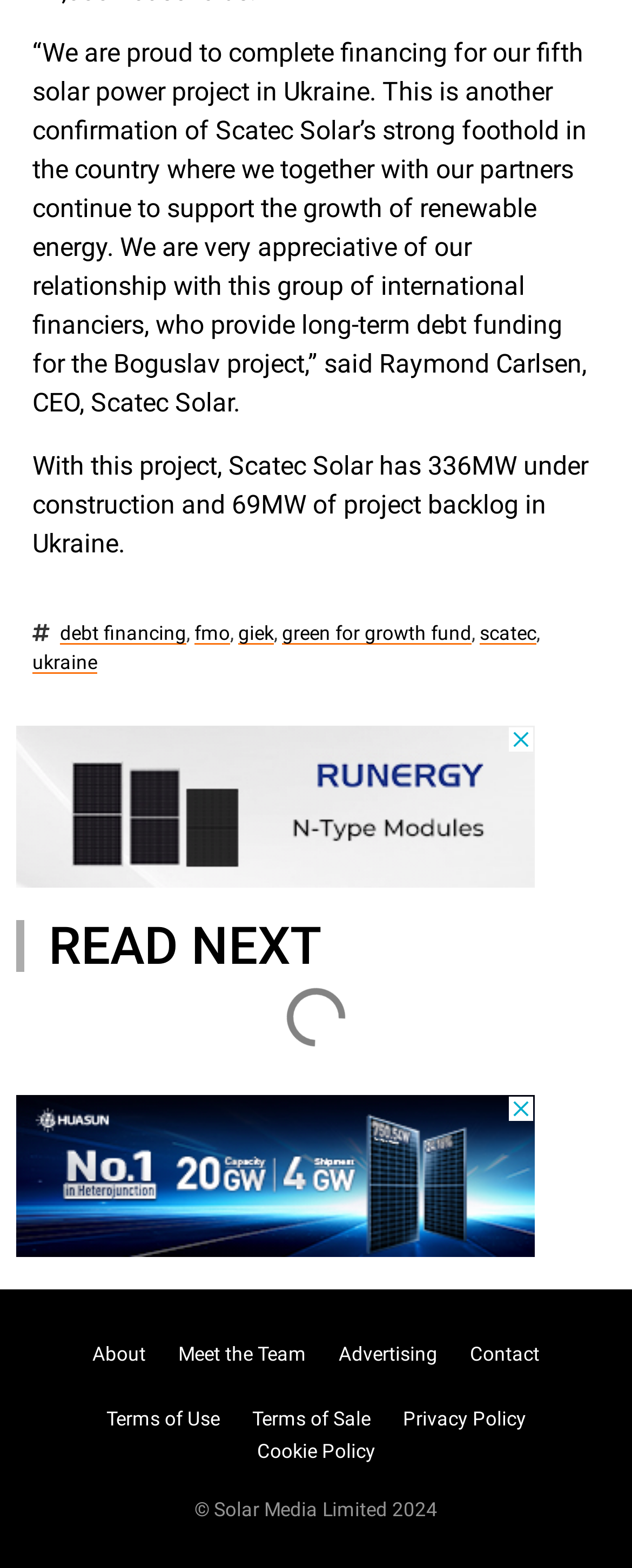What is the country where Scatec Solar has a strong foothold?
Please give a detailed and elaborate explanation in response to the question.

The answer can be found in the first StaticText element, which mentions that Scatec Solar has a strong foothold in Ukraine, where they continue to support the growth of renewable energy.